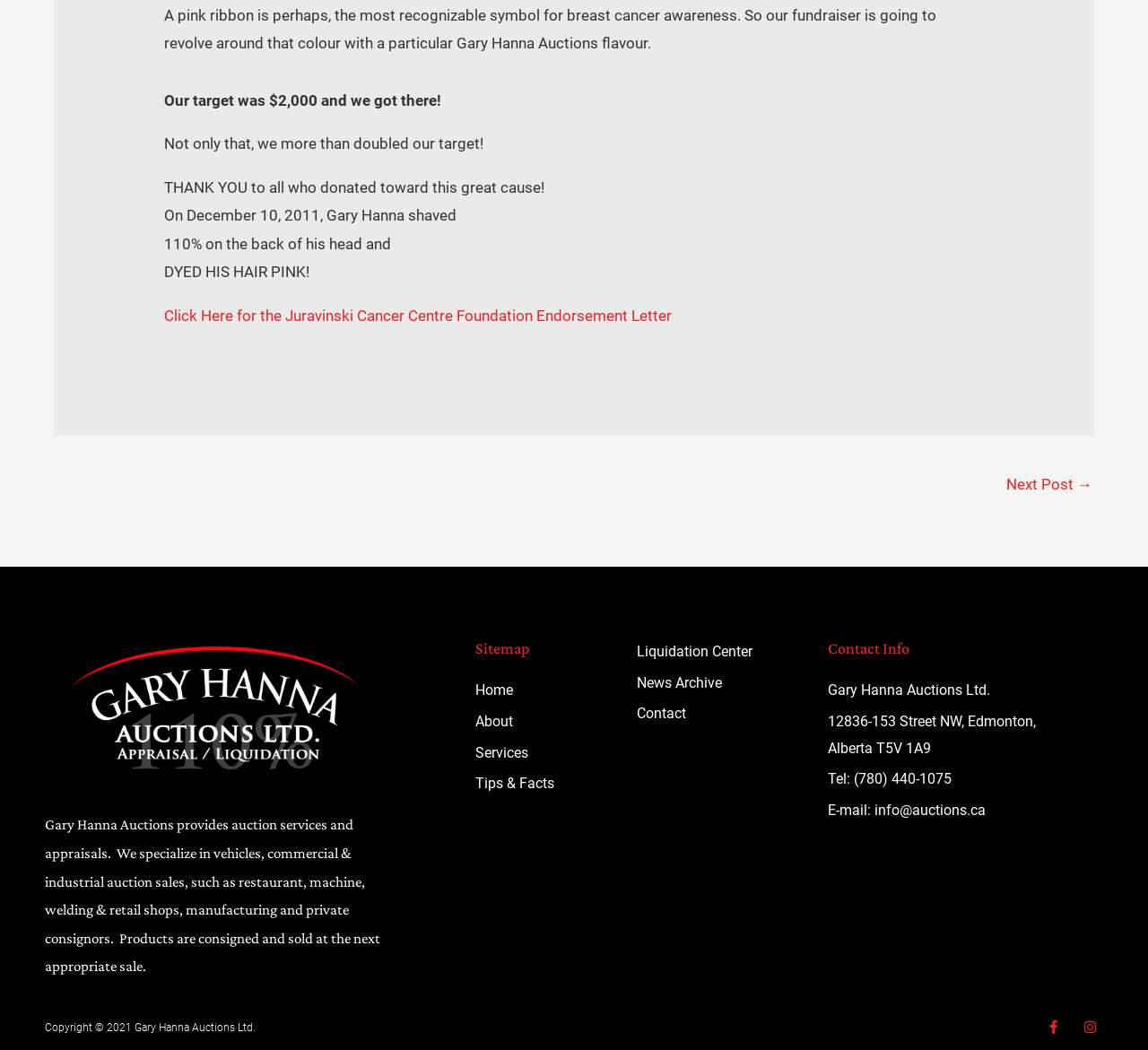Answer the question using only a single word or phrase: 
What is the target amount for the fundraiser?

$2,000